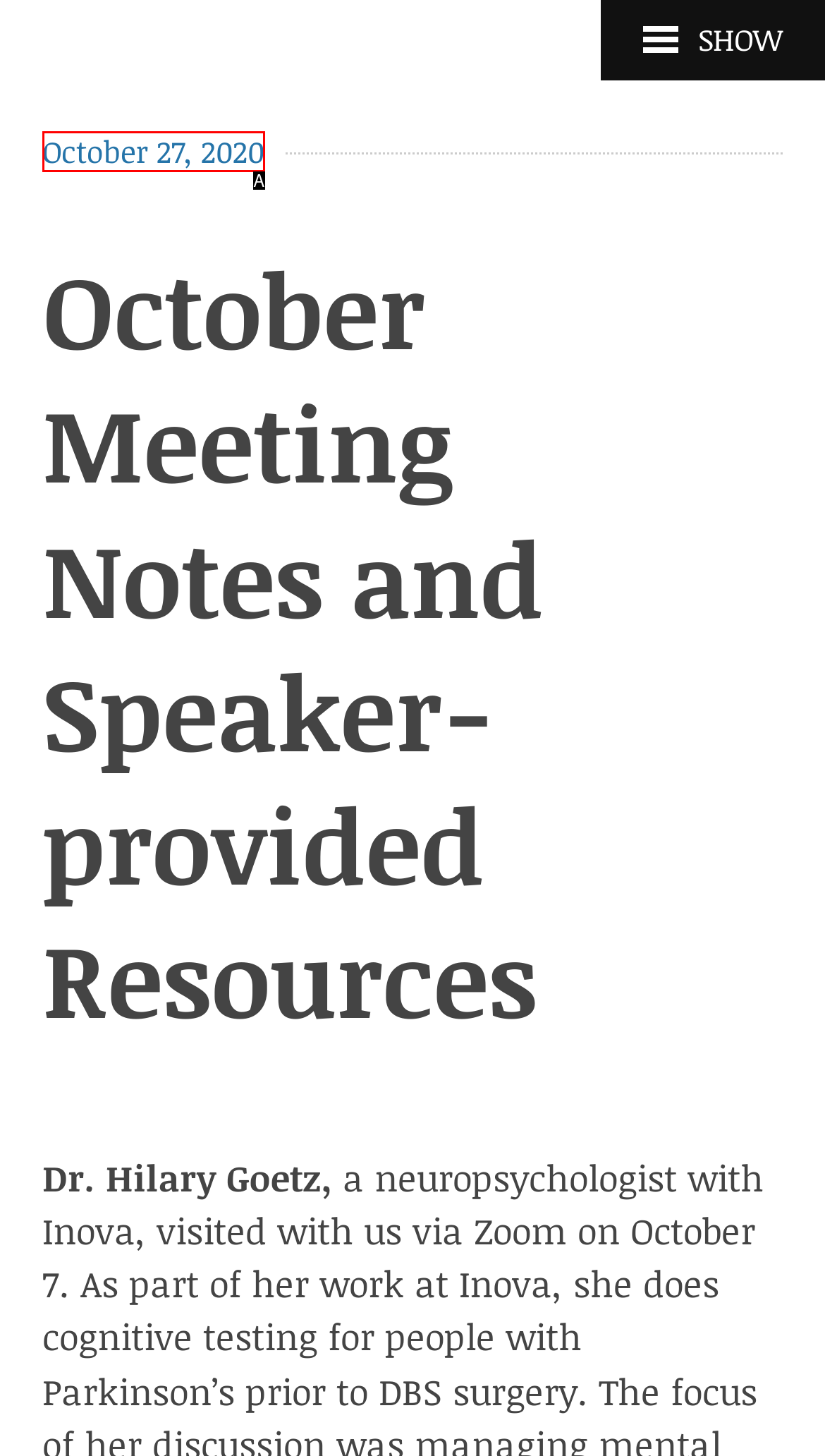Point out the HTML element that matches the following description: https://lilstepswellness.com/
Answer with the letter from the provided choices.

None